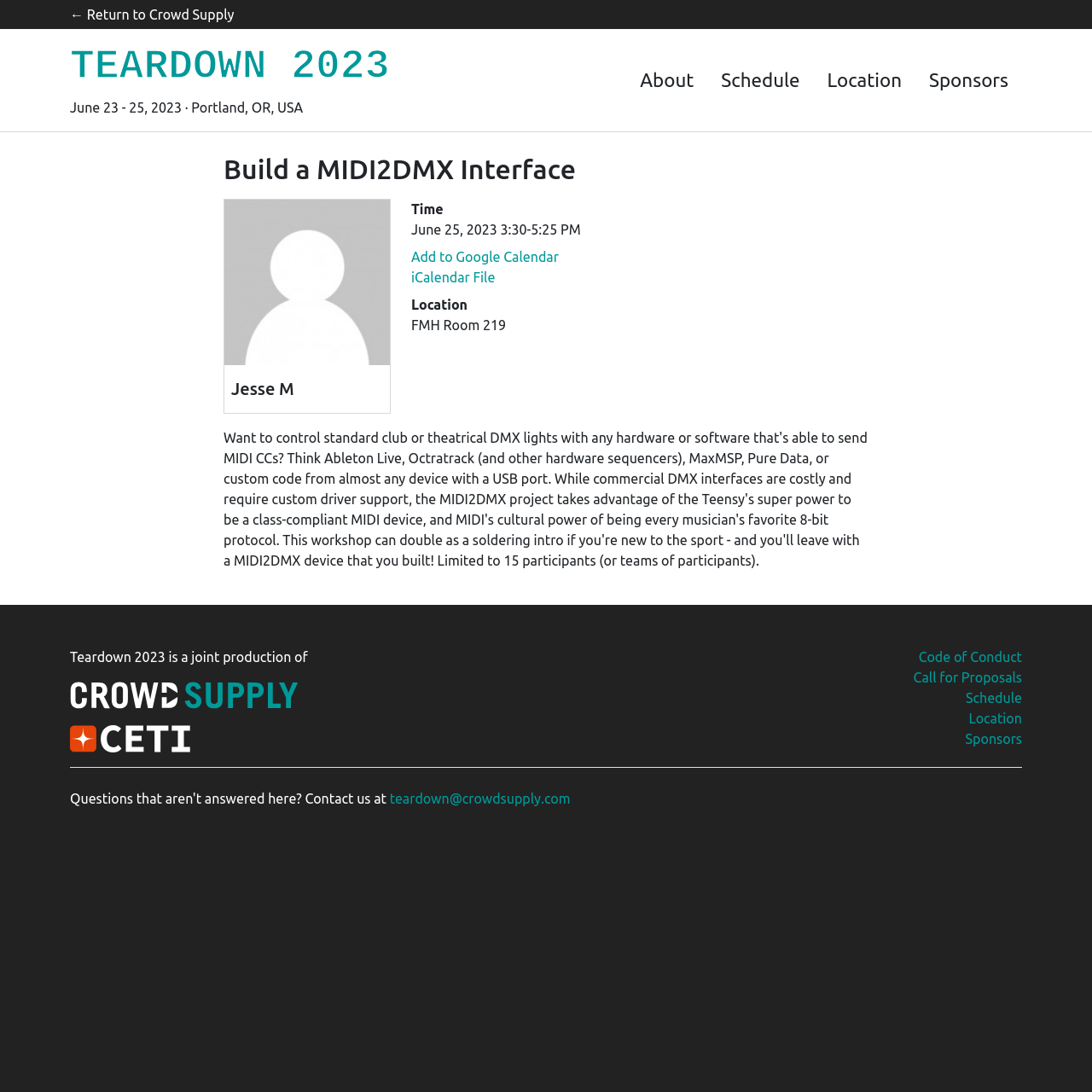Highlight the bounding box coordinates of the element that should be clicked to carry out the following instruction: "Learn more about EnerChain". The coordinates must be given as four float numbers ranging from 0 to 1, i.e., [left, top, right, bottom].

None